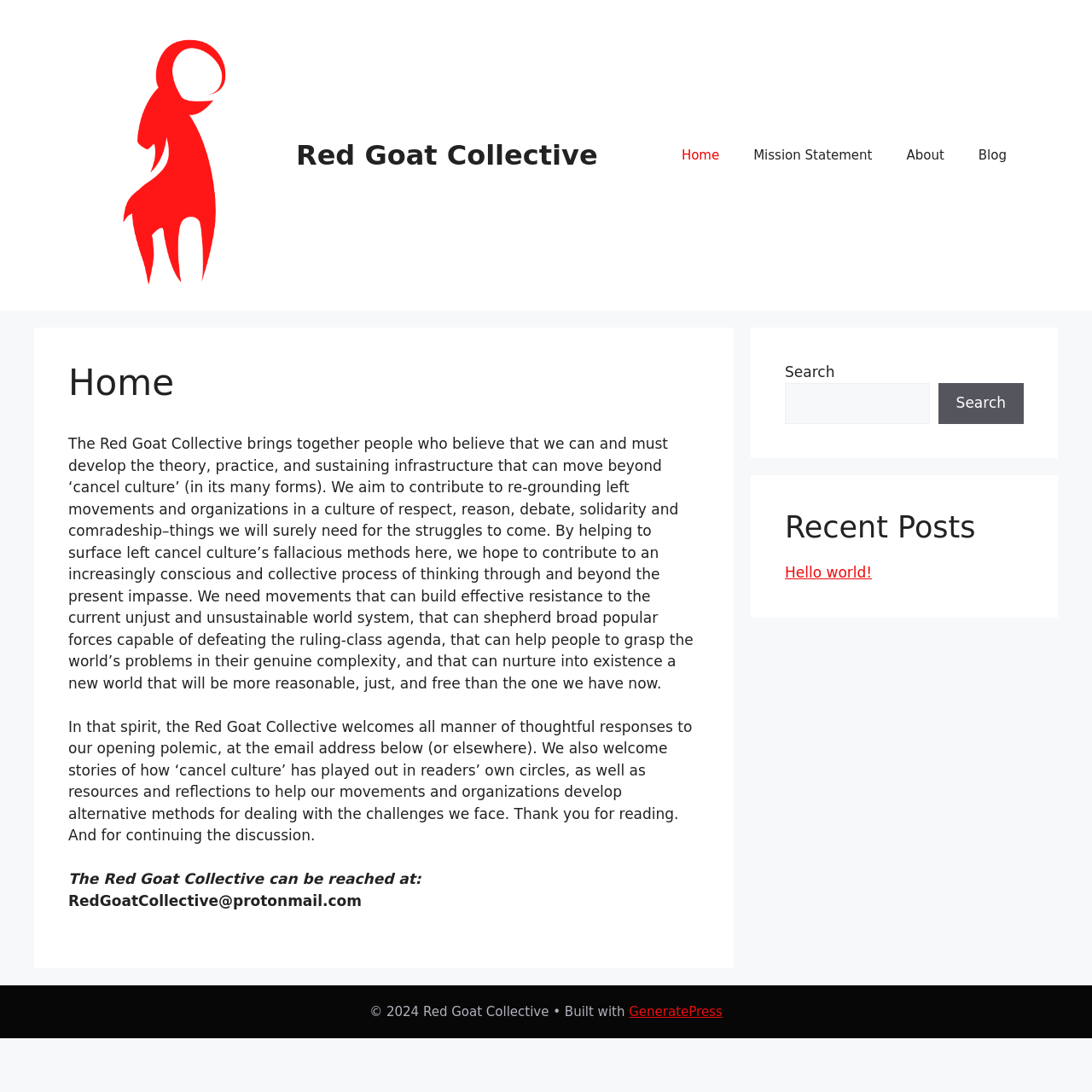Identify the bounding box coordinates for the element you need to click to achieve the following task: "Read the Mission Statement". The coordinates must be four float values ranging from 0 to 1, formatted as [left, top, right, bottom].

[0.674, 0.119, 0.814, 0.165]